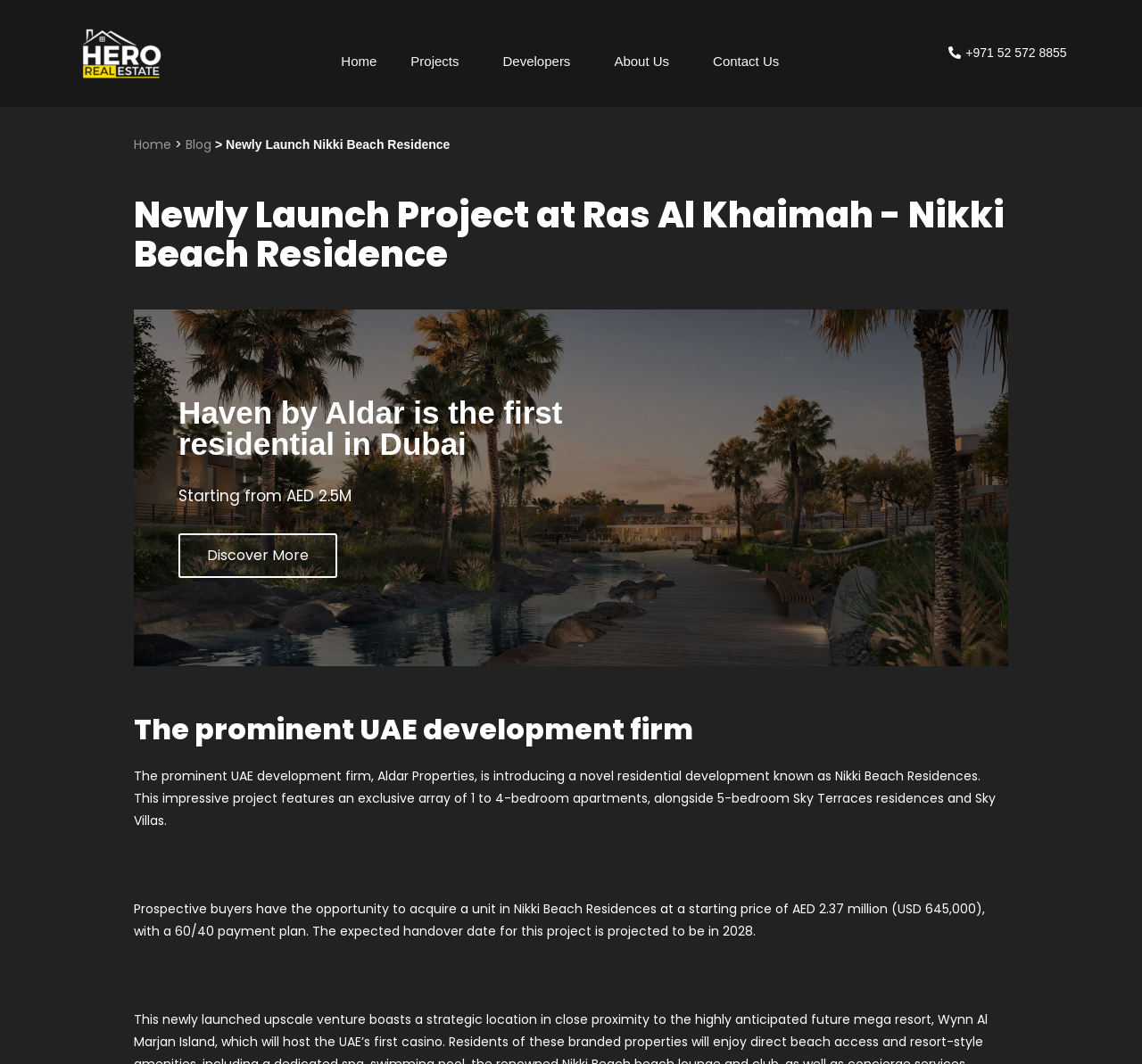Can you find the bounding box coordinates for the element that needs to be clicked to execute this instruction: "View entire issue"? The coordinates should be given as four float numbers between 0 and 1, i.e., [left, top, right, bottom].

None